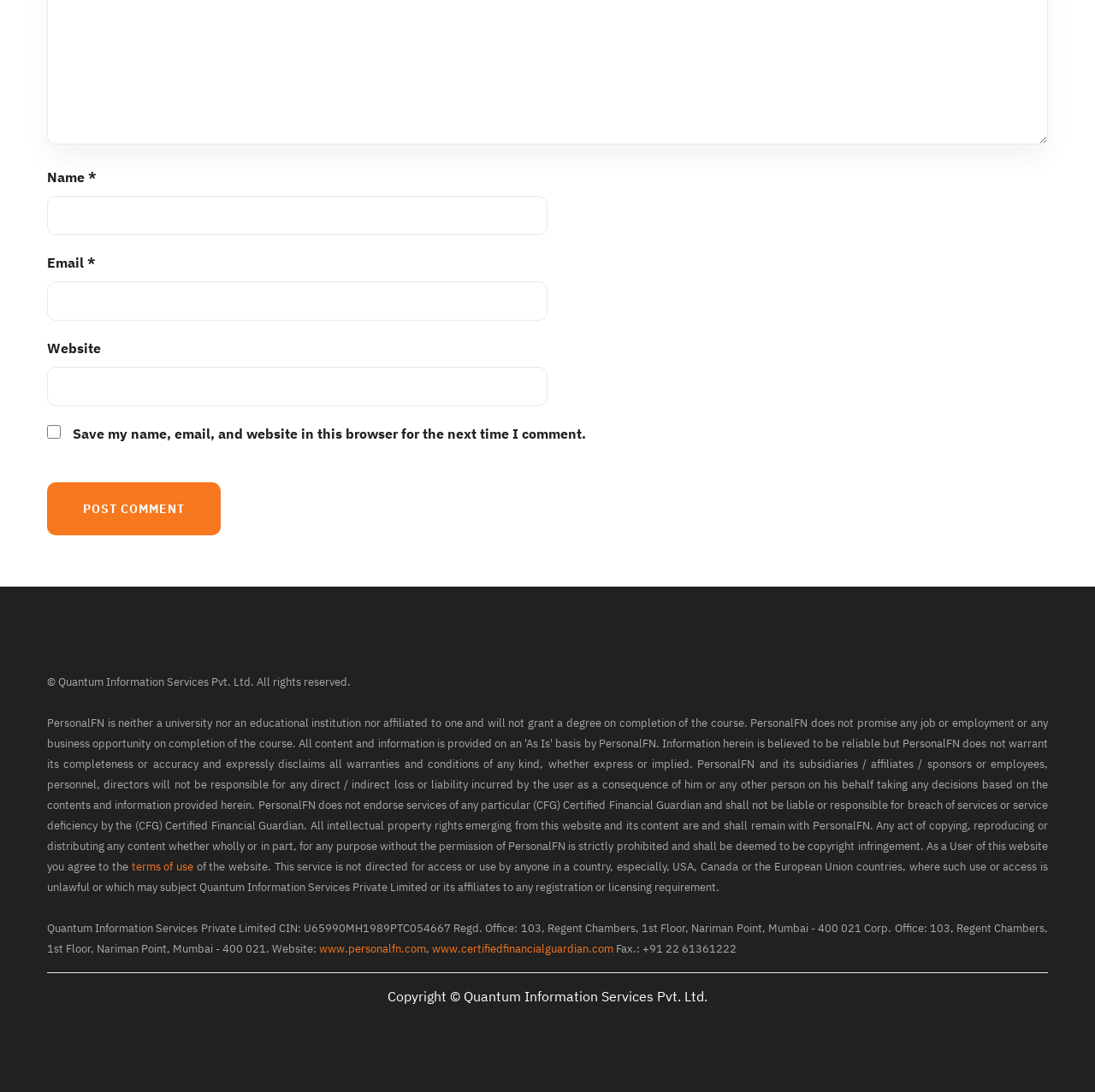Please identify the bounding box coordinates of the clickable element to fulfill the following instruction: "Enter your name". The coordinates should be four float numbers between 0 and 1, i.e., [left, top, right, bottom].

[0.043, 0.179, 0.5, 0.215]